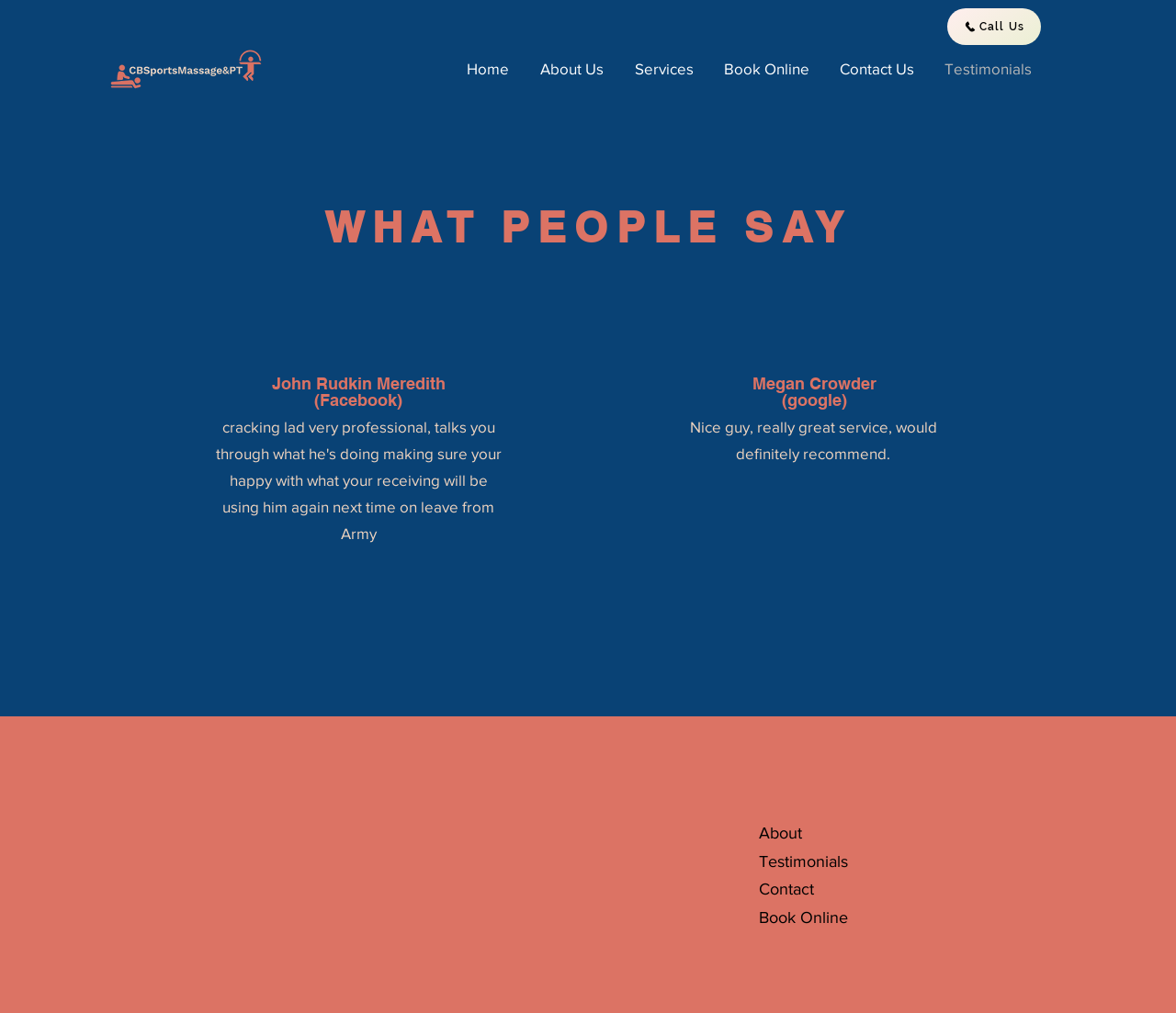Provide an in-depth caption for the elements present on the webpage.

The webpage is about CBSportsMassage&PT, a massage therapy service. At the top left, there is a logo image with a link to the homepage. On the top right, there is a "Call Us" link. Below the logo, there is a navigation menu with links to different sections of the website, including "Home", "About Us", "Services", "Book Online", "Contact Us", and "Testimonials".

The main content of the page is divided into two sections. The top section has a heading "WHAT PEOPLE SAY" and features testimonials from clients, including John Rudkin Meredith and Megan Crowder, with their reviews and ratings. Below the testimonials, there is a section with the business's contact information, including address, email, and phone number.

At the bottom of the page, there are links to other sections of the website, including "About", "Testimonials", "Contact", and "Book Online". Overall, the webpage has a simple and organized layout, with clear headings and concise text, making it easy to navigate and find information about CBSportsMassage&PT.